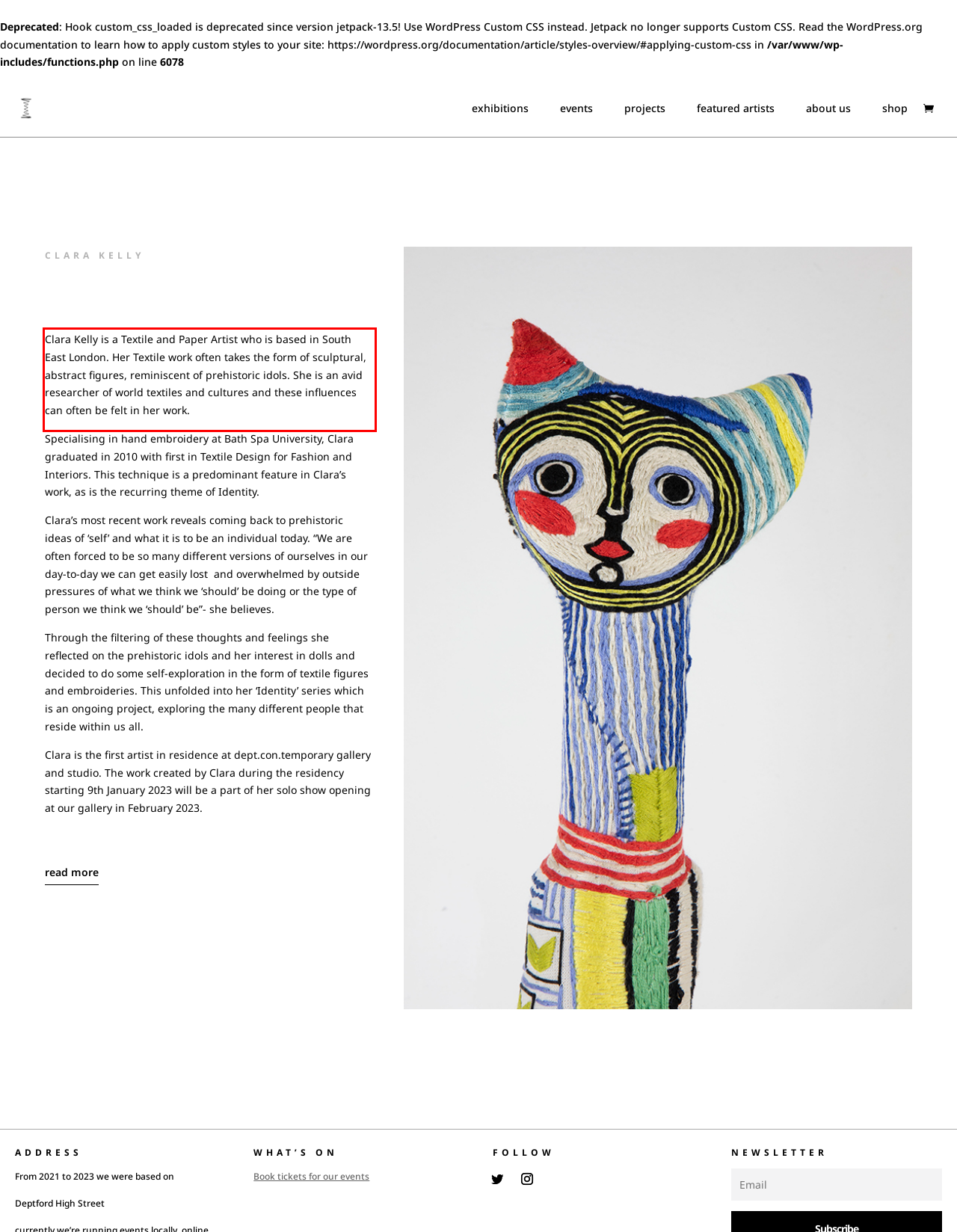You are provided with a screenshot of a webpage containing a red bounding box. Please extract the text enclosed by this red bounding box.

Clara Kelly is a Textile and Paper Artist who is based in South East London. Her Textile work often takes the form of sculptural, abstract figures, reminiscent of prehistoric idols. She is an avid researcher of world textiles and cultures and these influences can often be felt in her work.